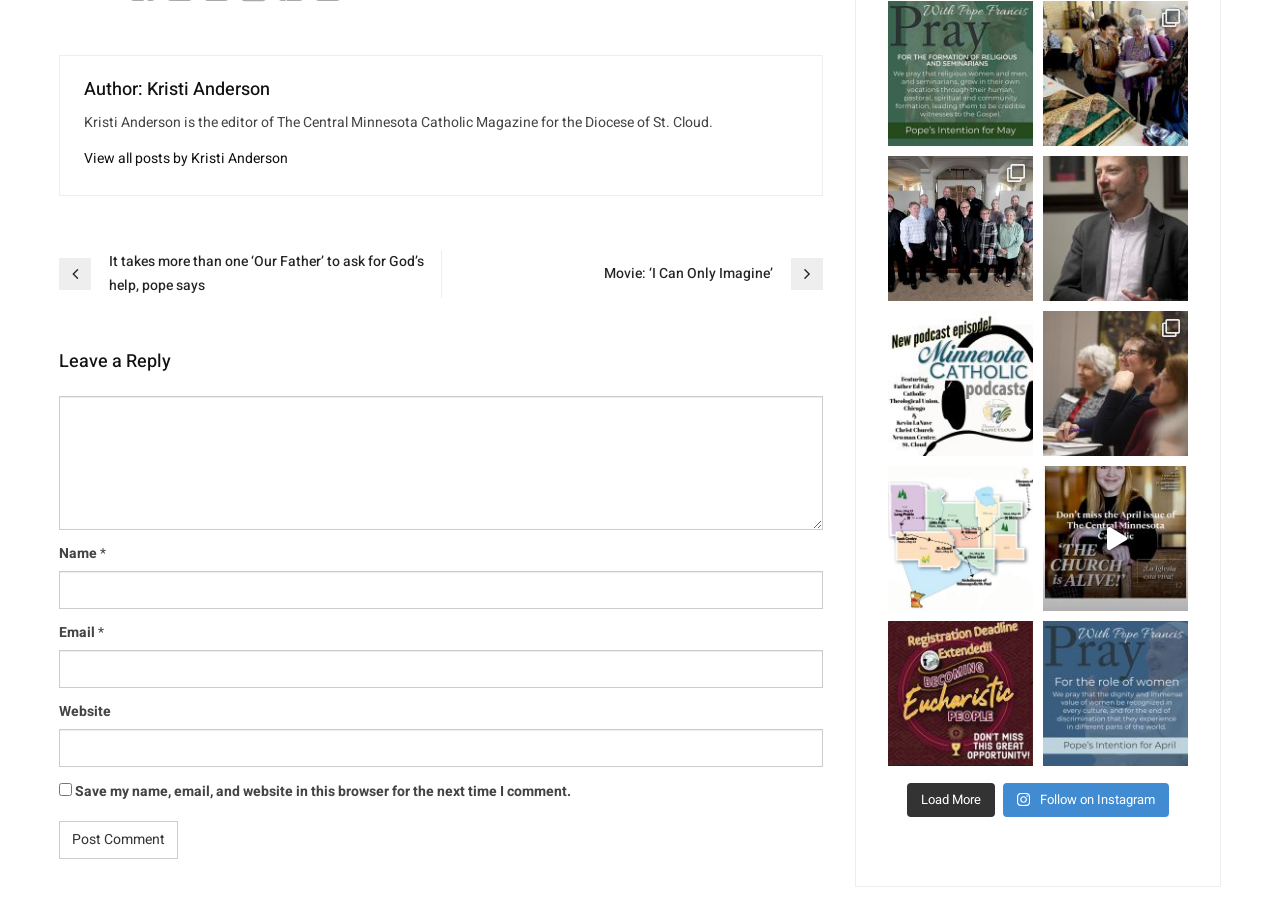Please indicate the bounding box coordinates for the clickable area to complete the following task: "Leave a reply". The coordinates should be specified as four float numbers between 0 and 1, i.e., [left, top, right, bottom].

[0.046, 0.388, 0.643, 0.409]